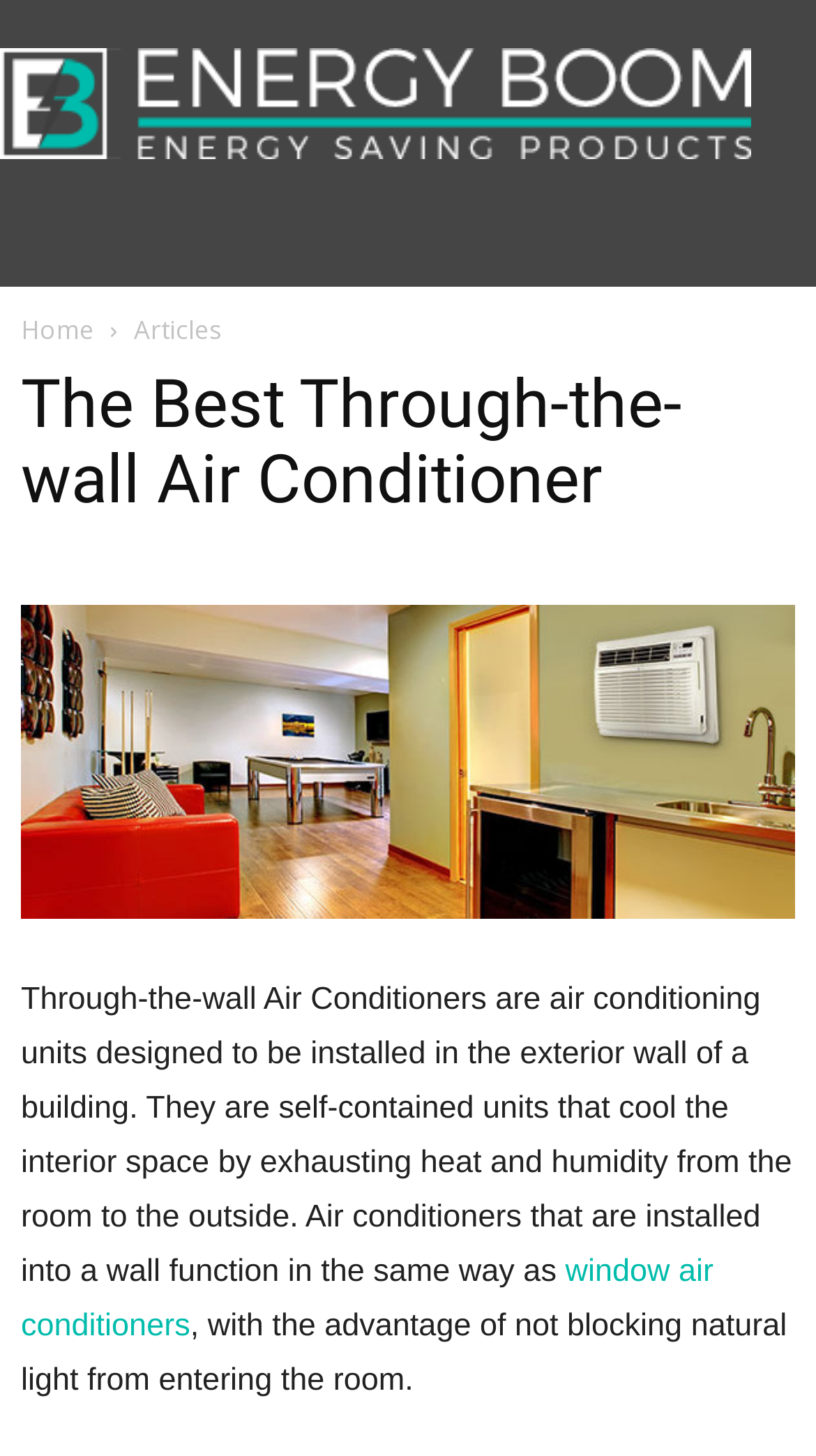Give the bounding box coordinates for this UI element: "Home". The coordinates should be four float numbers between 0 and 1, arranged as [left, top, right, bottom].

[0.026, 0.214, 0.115, 0.239]